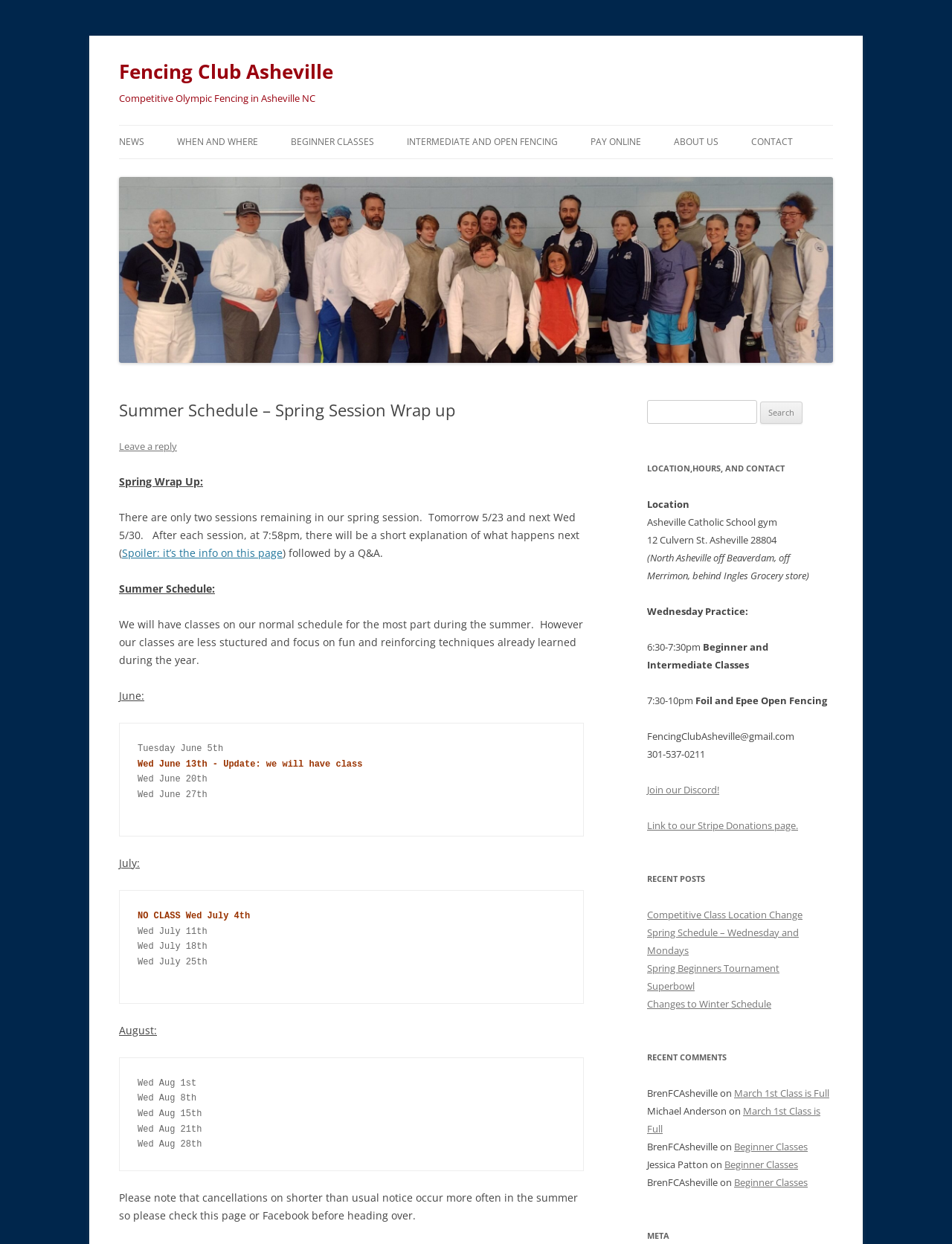Based on the provided description, "Beginner Classes", find the bounding box of the corresponding UI element in the screenshot.

[0.771, 0.916, 0.848, 0.927]